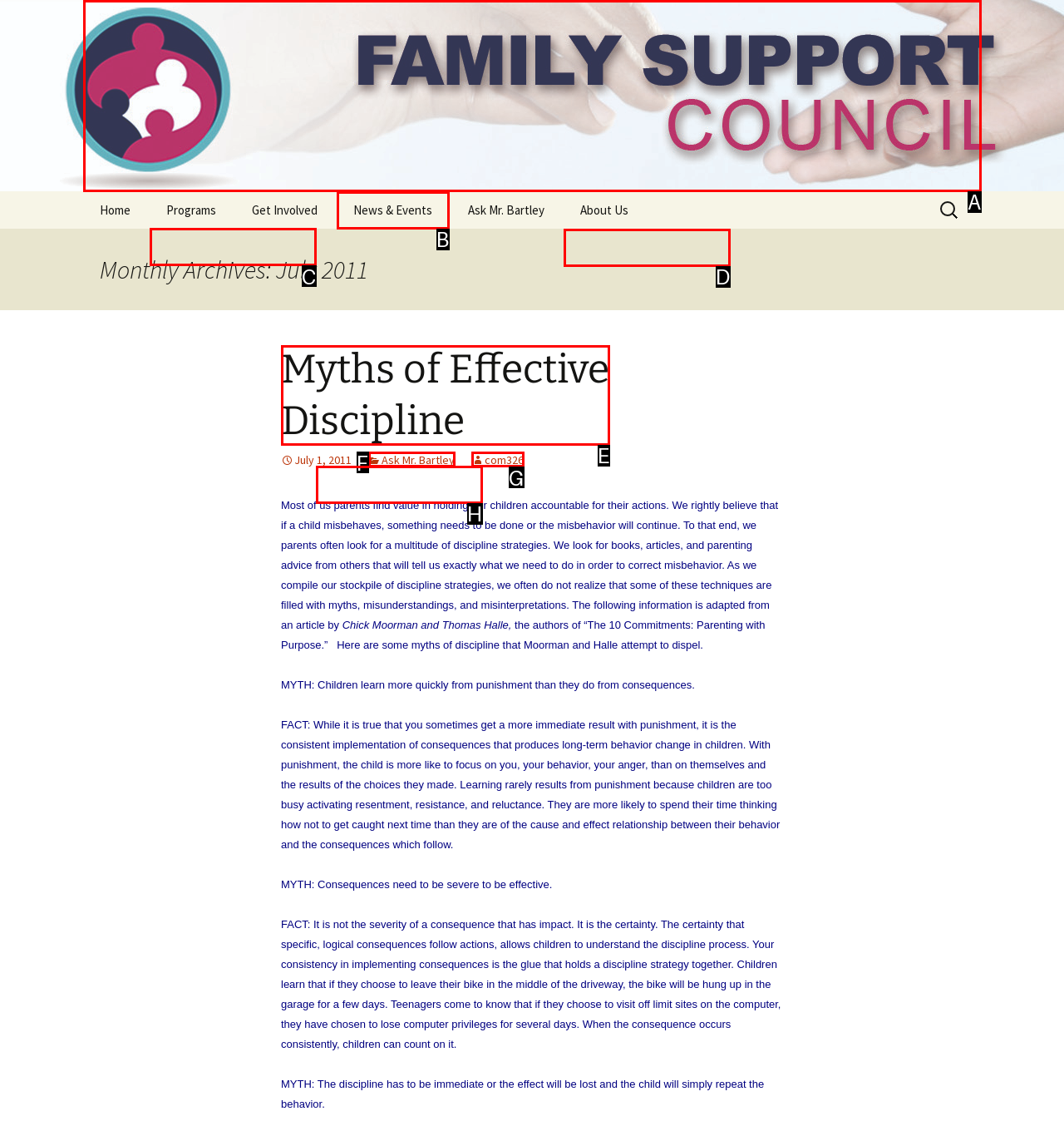Determine the letter of the element to click to accomplish this task: Learn about 'Camp A.I.M.'. Respond with the letter.

C